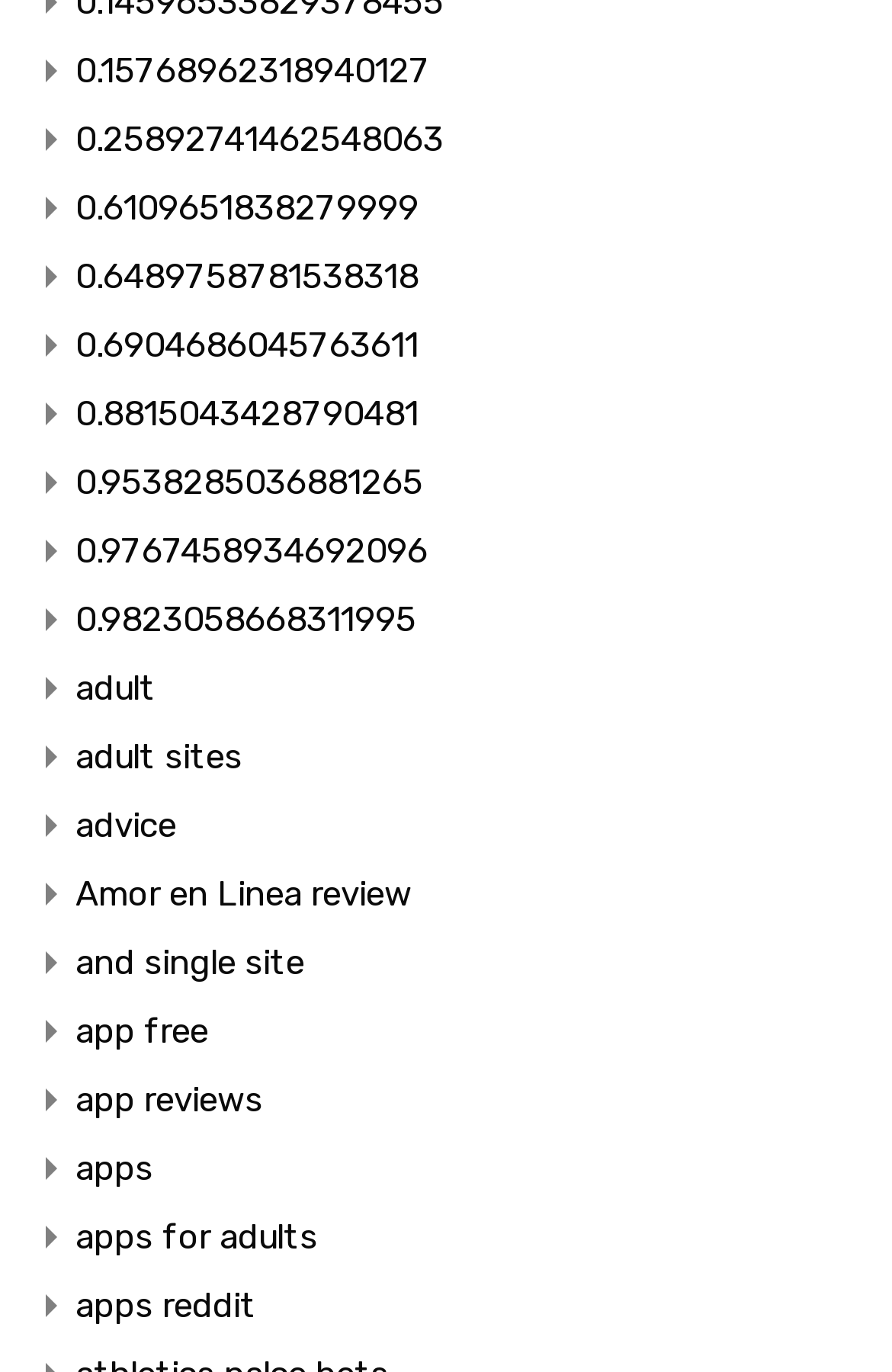Give a short answer to this question using one word or a phrase:
Are there any links related to adult content?

Yes